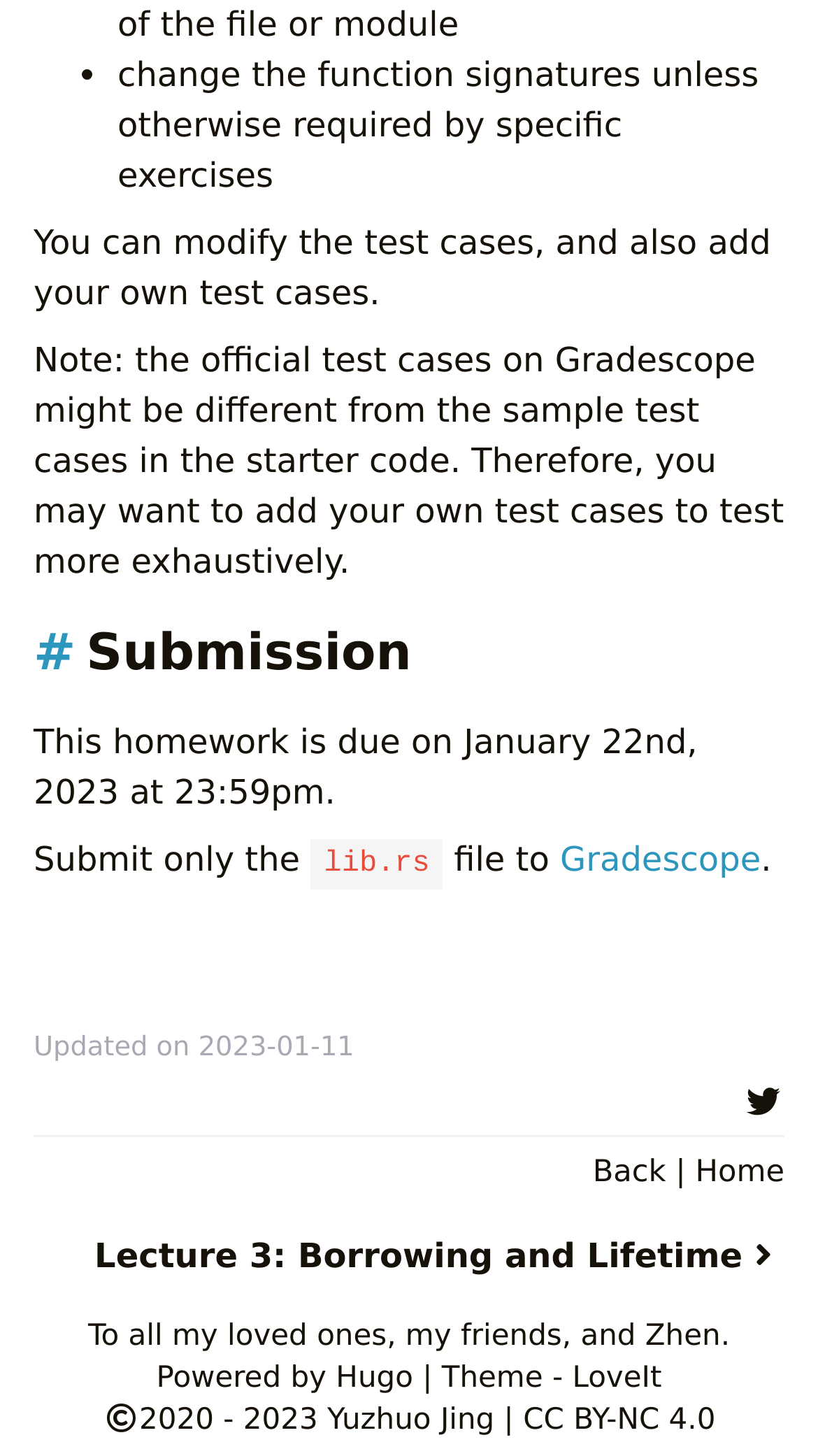What file should be submitted?
Please use the visual content to give a single word or phrase answer.

lib.rs